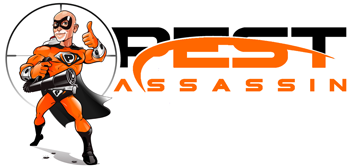What is the shape of the graphic surrounding the logo?
Refer to the image and provide a concise answer in one word or phrase.

Circular